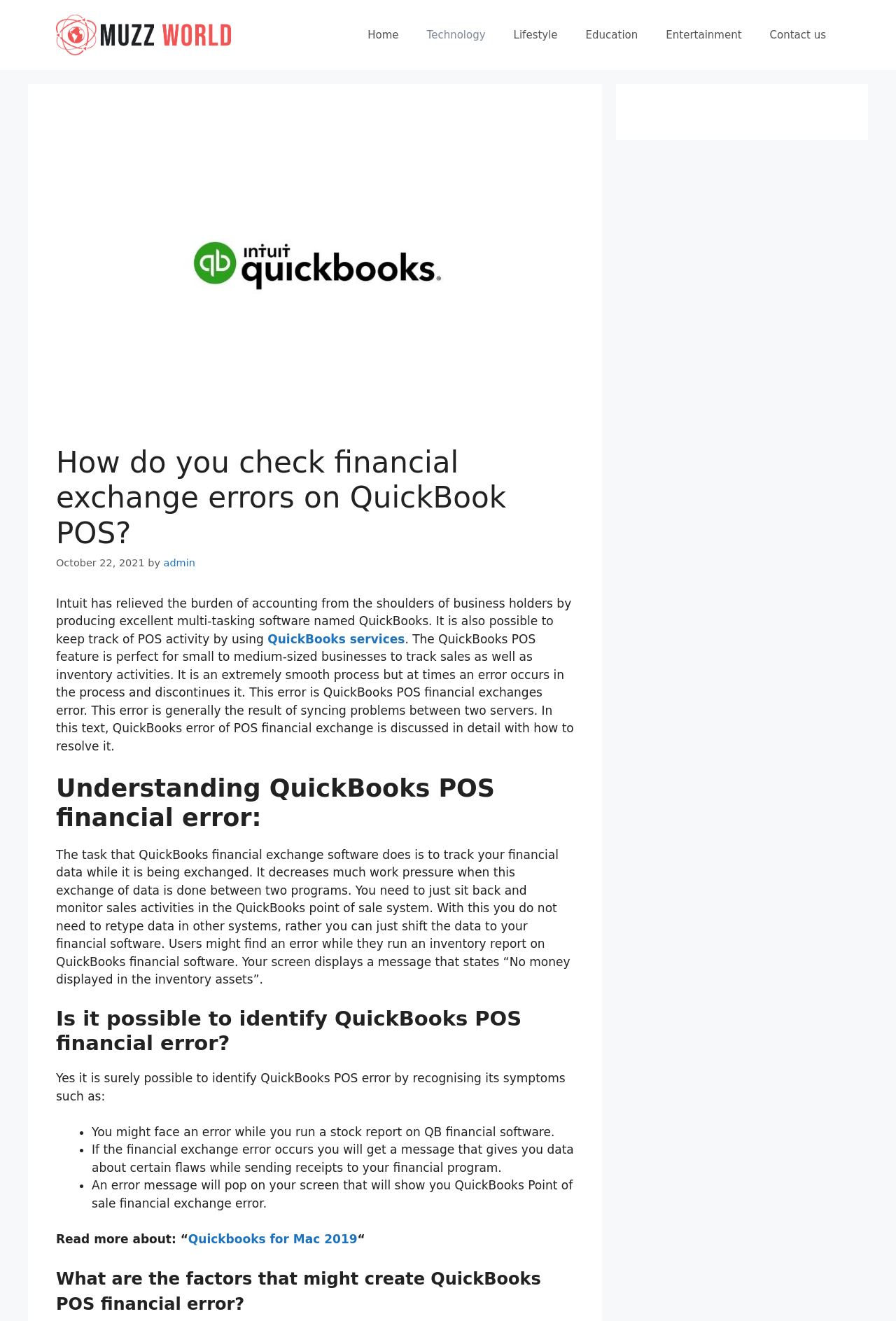Answer the following in one word or a short phrase: 
How can you identify a QuickBooks POS financial error?

By recognizing its symptoms